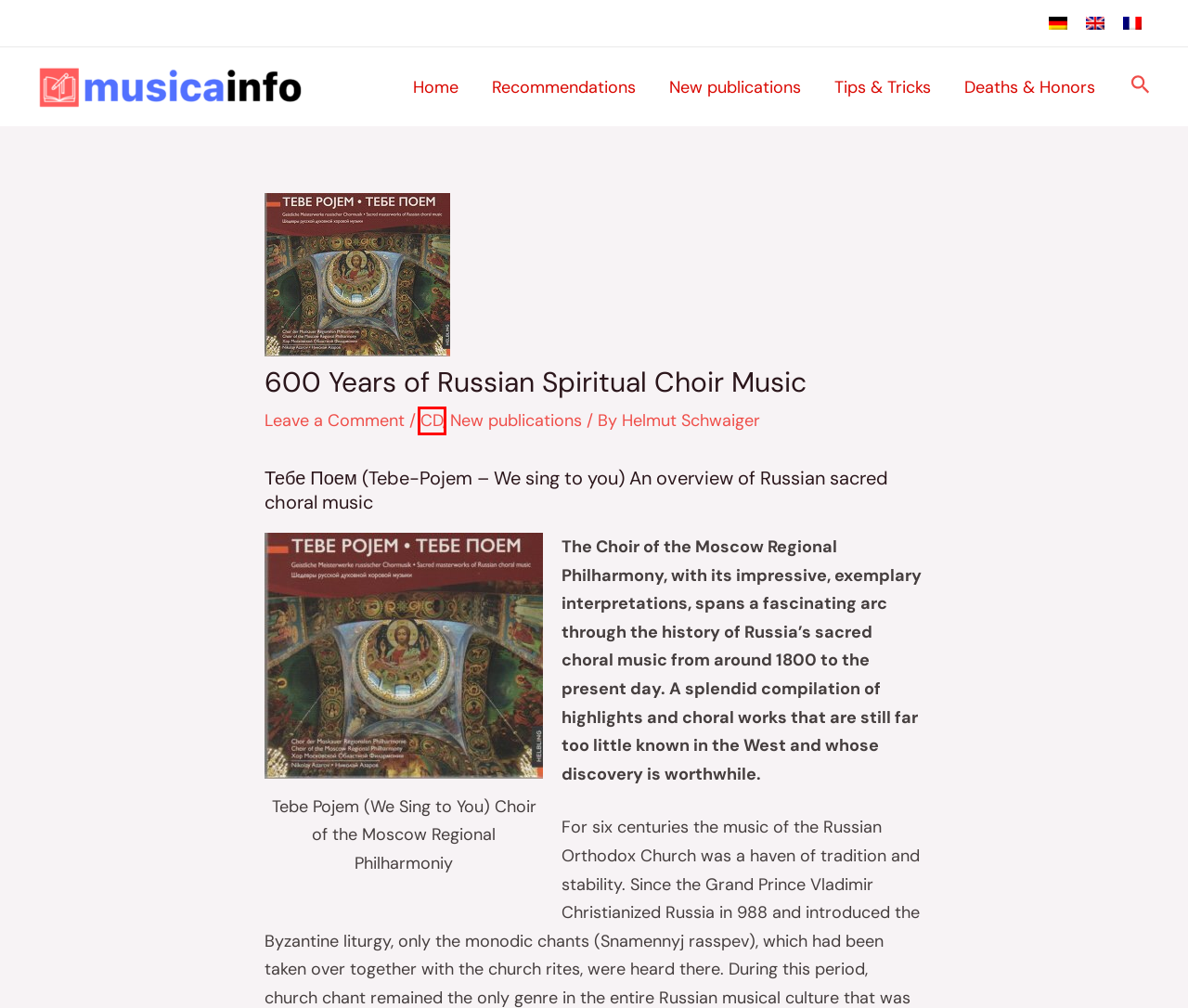A screenshot of a webpage is given, featuring a red bounding box around a UI element. Please choose the webpage description that best aligns with the new webpage after clicking the element in the bounding box. These are the descriptions:
A. Musical travelogues: a cruise from the port of Scomegna - musicainfo.blog
B. musicainfo.blog - Official Blog of Musicainfo.net
C. Tips and Tricks Archives - musicainfo.blog
D. Helmut Schwaiger, Author at musicainfo.blog
E. CD Archives - musicainfo.blog
F. Deaths & Honors Archives - musicainfo.blog
G. Recommendations Archives - musicainfo.blog
H. New publications Archives - musicainfo.blog

E